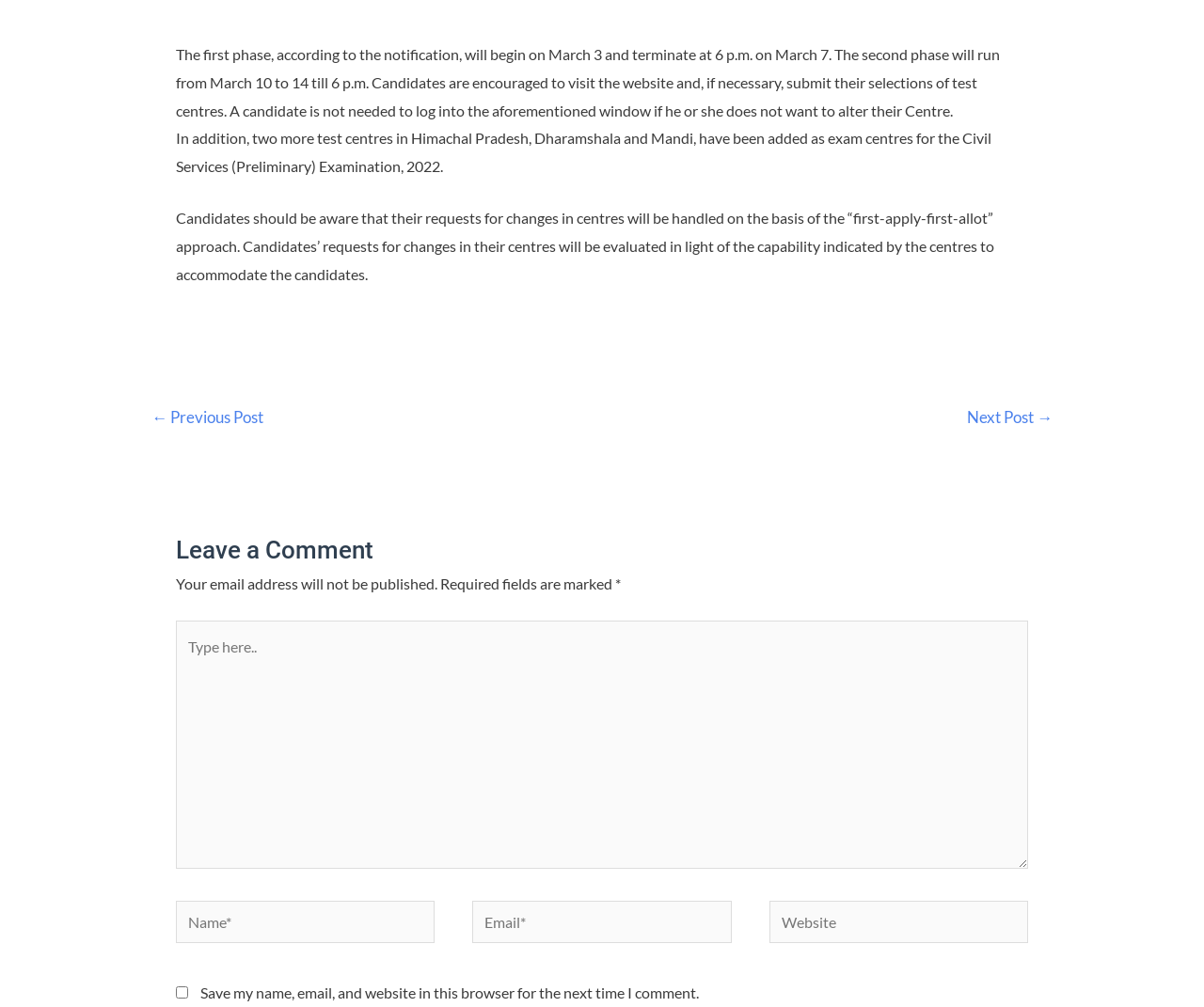Respond with a single word or short phrase to the following question: 
What is the default state of the 'Save my name, email, and website' checkbox?

Unchecked